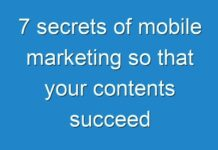Please reply with a single word or brief phrase to the question: 
What is the purpose of the article?

To provide valuable insights